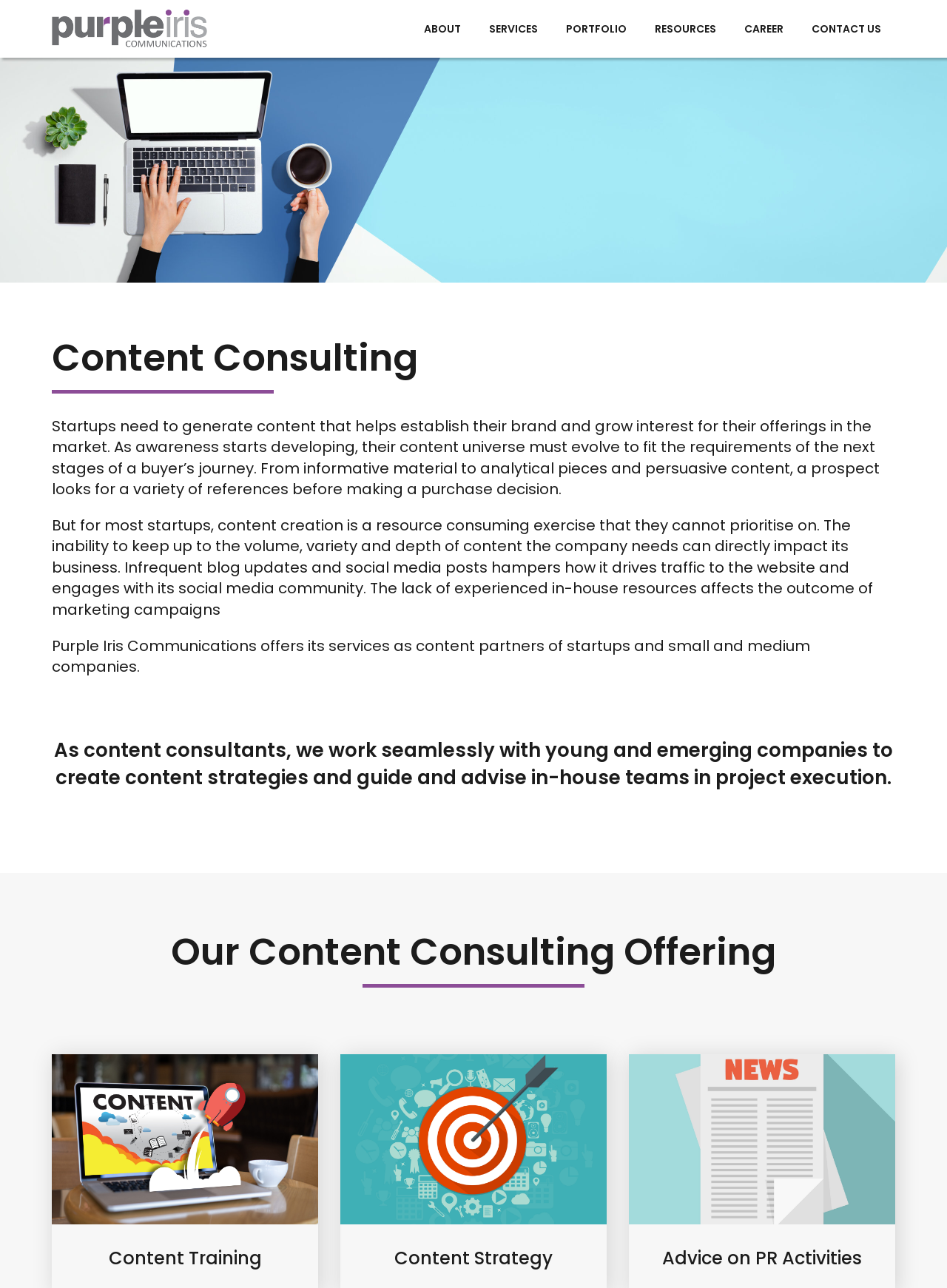Please identify the bounding box coordinates of the clickable element to fulfill the following instruction: "Read the disclaimer". The coordinates should be four float numbers between 0 and 1, i.e., [left, top, right, bottom].

None